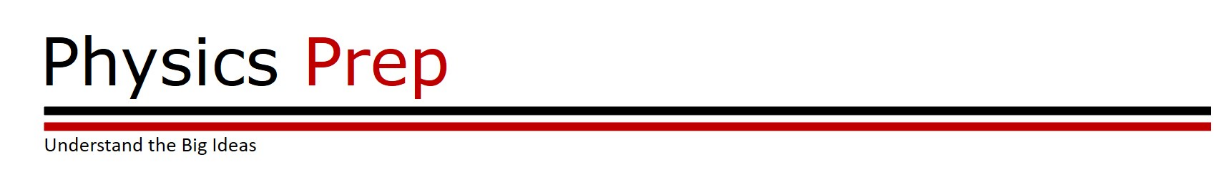What is the font size of the tagline relative to the main title?
Using the picture, provide a one-word or short phrase answer.

Smaller